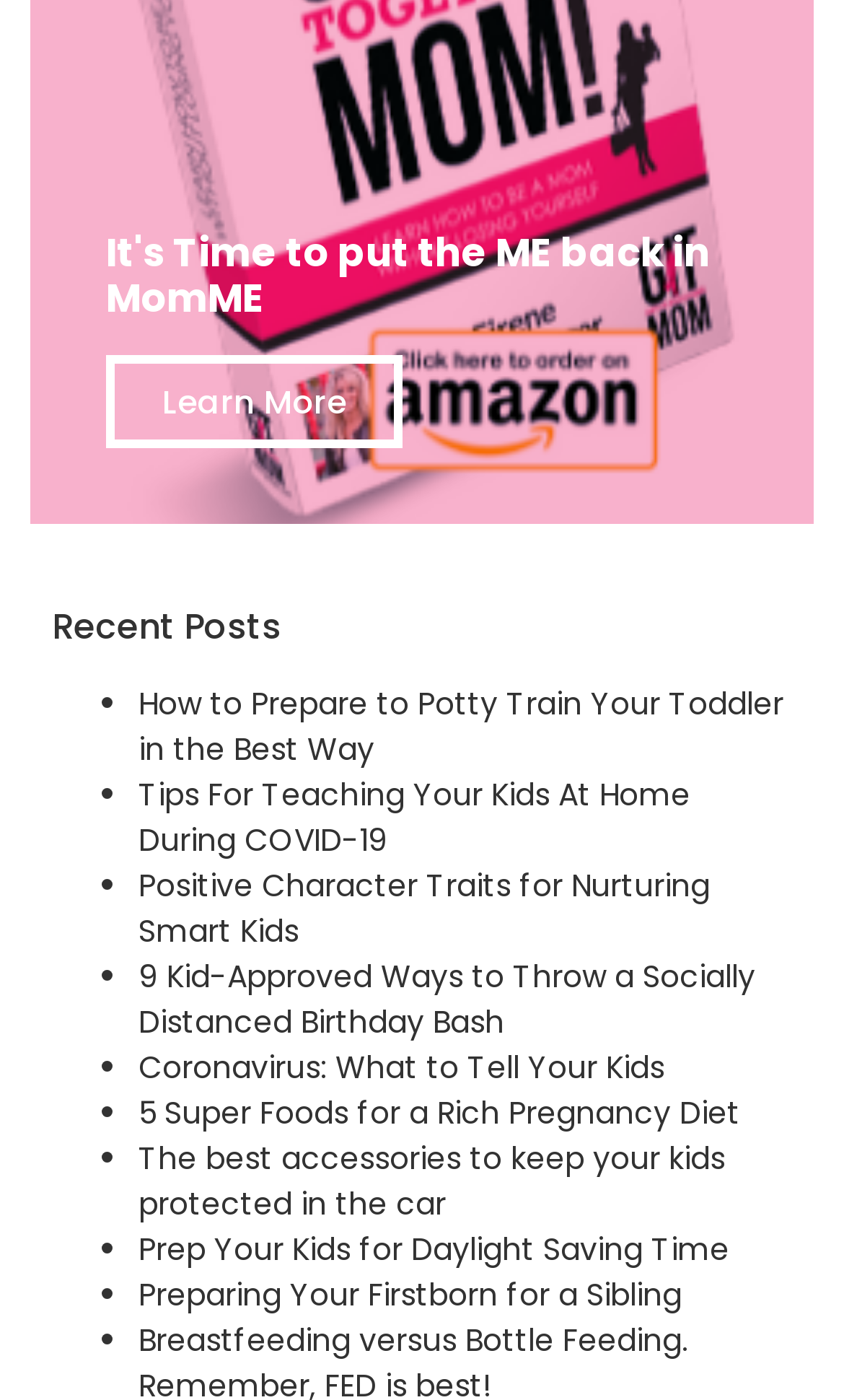Identify the bounding box coordinates of the region that should be clicked to execute the following instruction: "Explore recent posts".

[0.062, 0.433, 0.938, 0.463]